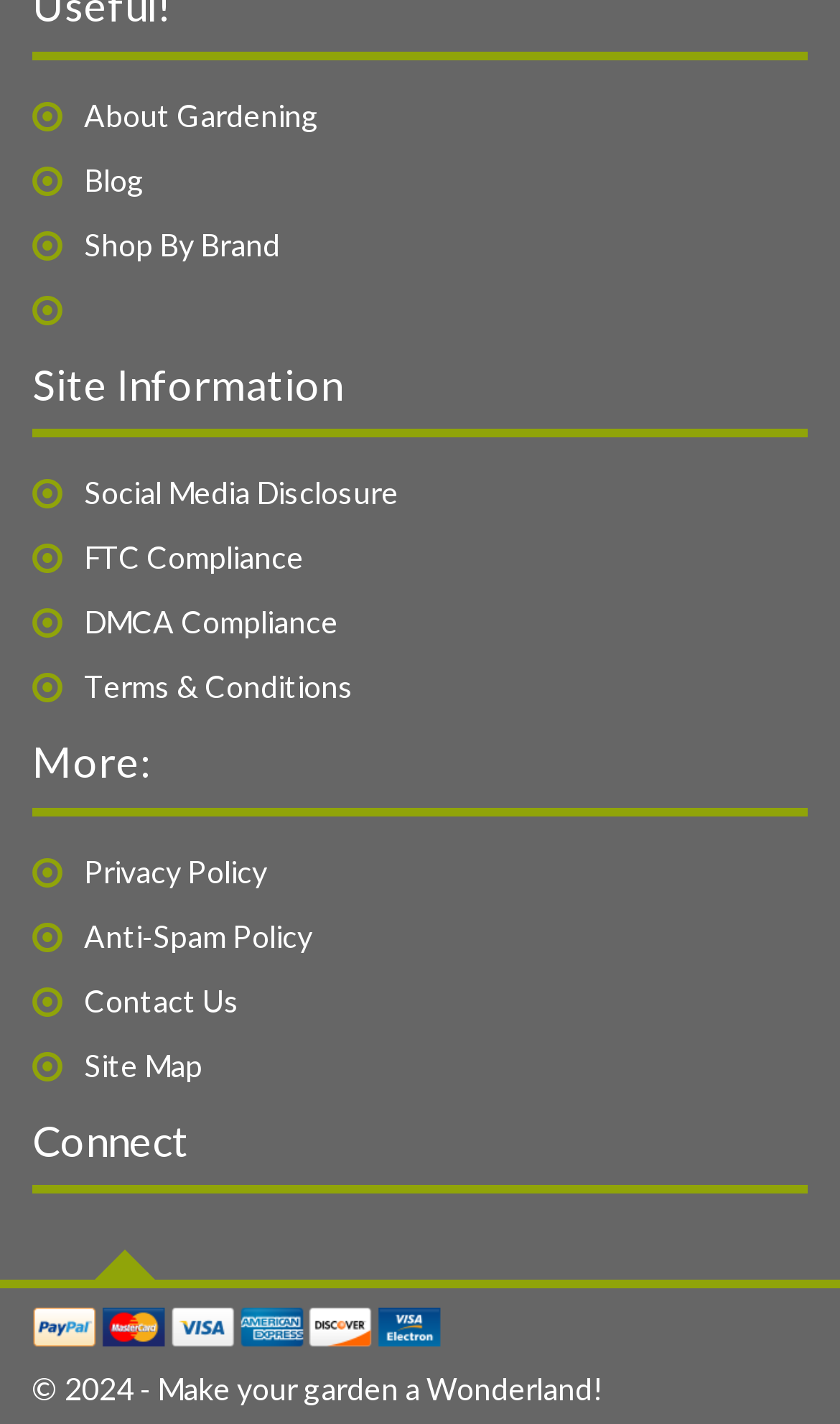Find the bounding box of the UI element described as follows: "Social Media Disclosure".

[0.1, 0.333, 0.474, 0.359]